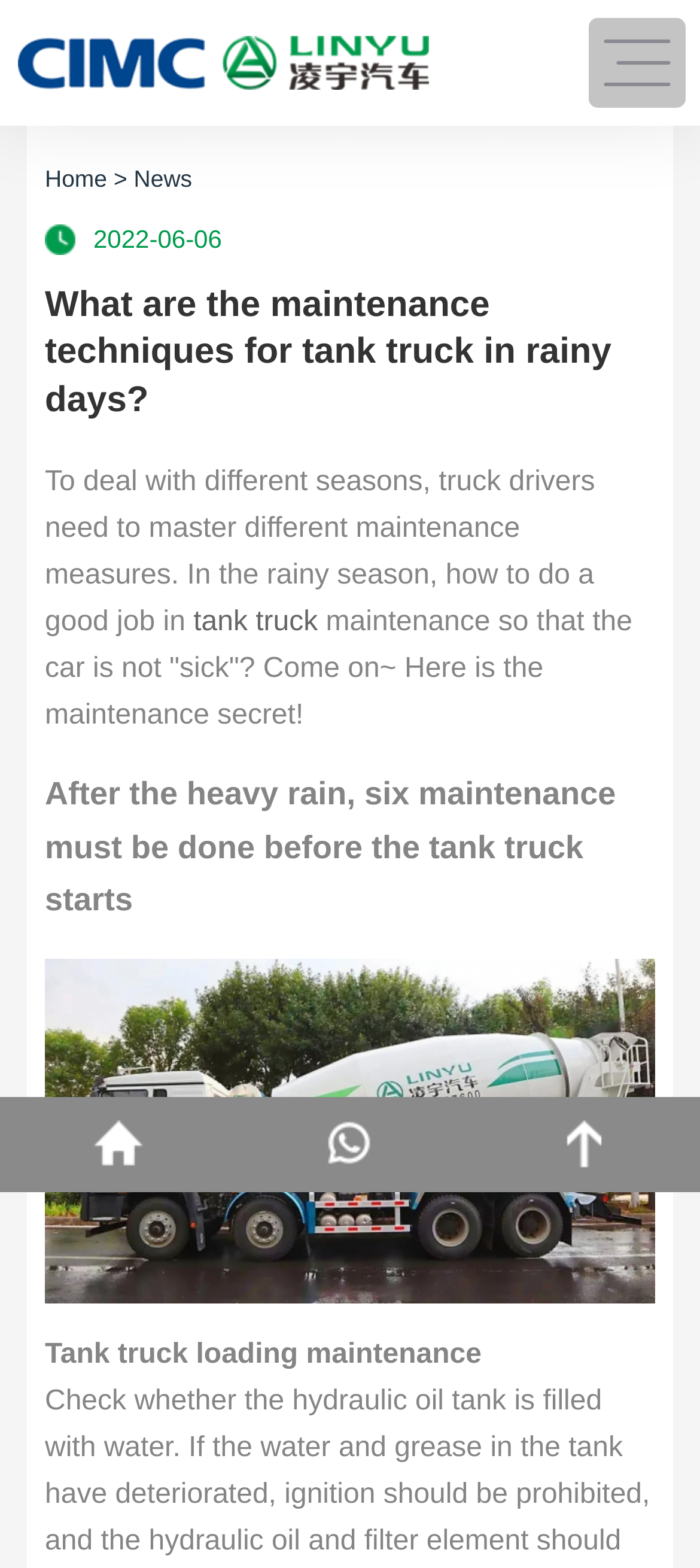What is the purpose of mastering different maintenance measures?
From the image, provide a succinct answer in one word or a short phrase.

To deal with different seasons